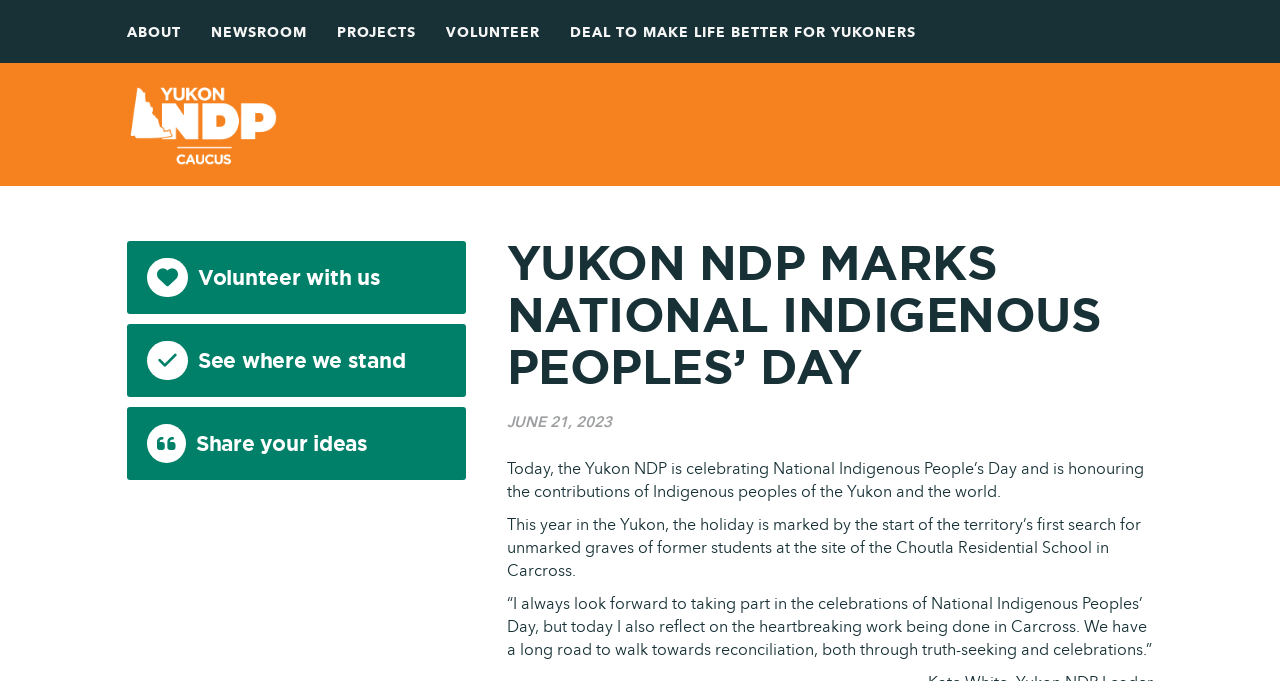Please provide the bounding box coordinates for the element that needs to be clicked to perform the following instruction: "Visit Yukon NDP Caucus page". The coordinates should be given as four float numbers between 0 and 1, i.e., [left, top, right, bottom].

[0.099, 0.122, 0.901, 0.244]